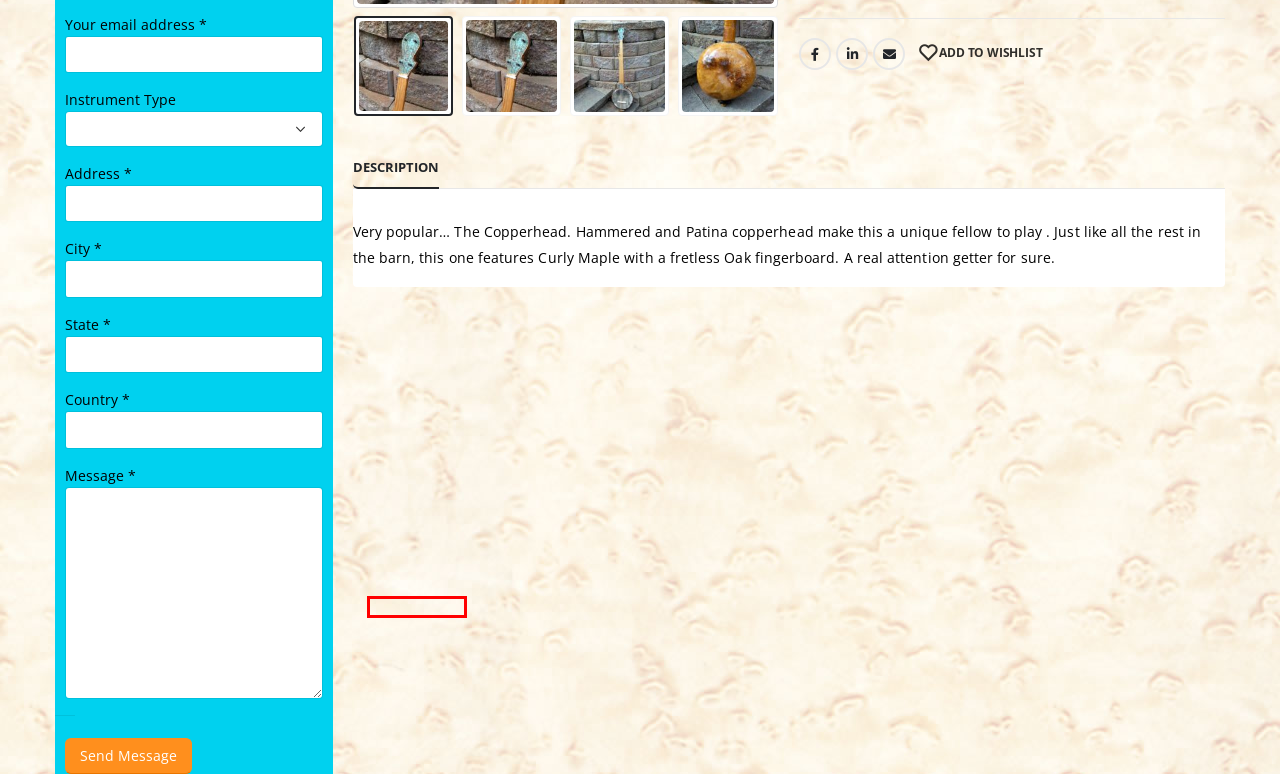Given a screenshot of a webpage with a red bounding box around a UI element, please identify the most appropriate webpage description that matches the new webpage after you click on the element. Here are the candidates:
A. Accessories Archives - Gourd Banjos by Barry
B. Banjo #496 Naked Curly Maple Gourd 5 string - Gourd Banjos by Barry
C. Home - CyberStylings.com
D. Banjo #505 Mahogany 5 string Gourd banjo fretless " Irma" - Gourd Banjos by Barry
E. Banjo 476 Radical - Gourd Banjos by Barry
F. Previous Builds - Gourd Banjos by Barry
G. Fretted 5 String Gourd Banjo #467 "Mini 5 Woodspirit" Travel banjo 17"scale - Gourd Banjos by Barry
H. New Fretted 5 String Gourd Banjo #493"Mini 5" - Gourd Banjos by Barry

C